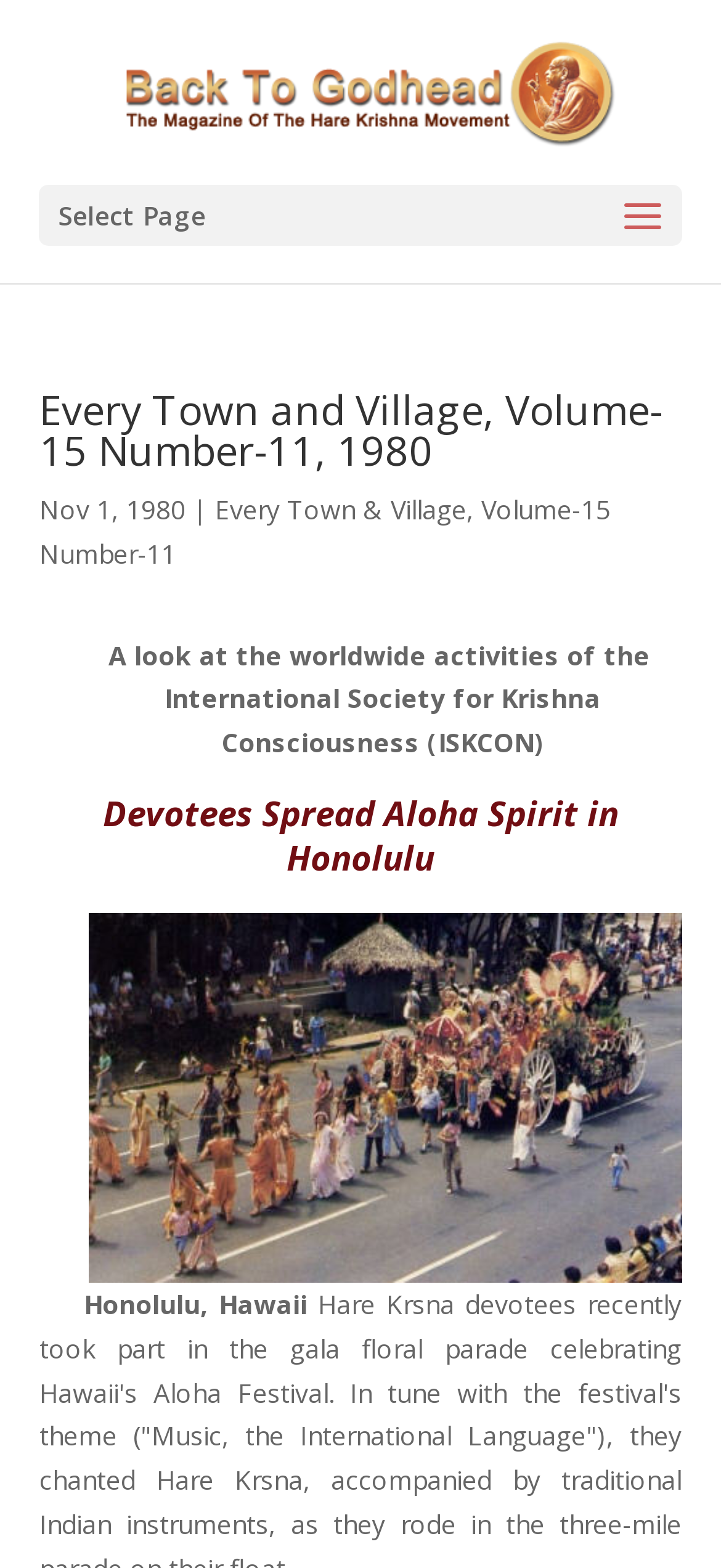Locate the headline of the webpage and generate its content.

Every Town and Village, Volume-15 Number-11, 1980